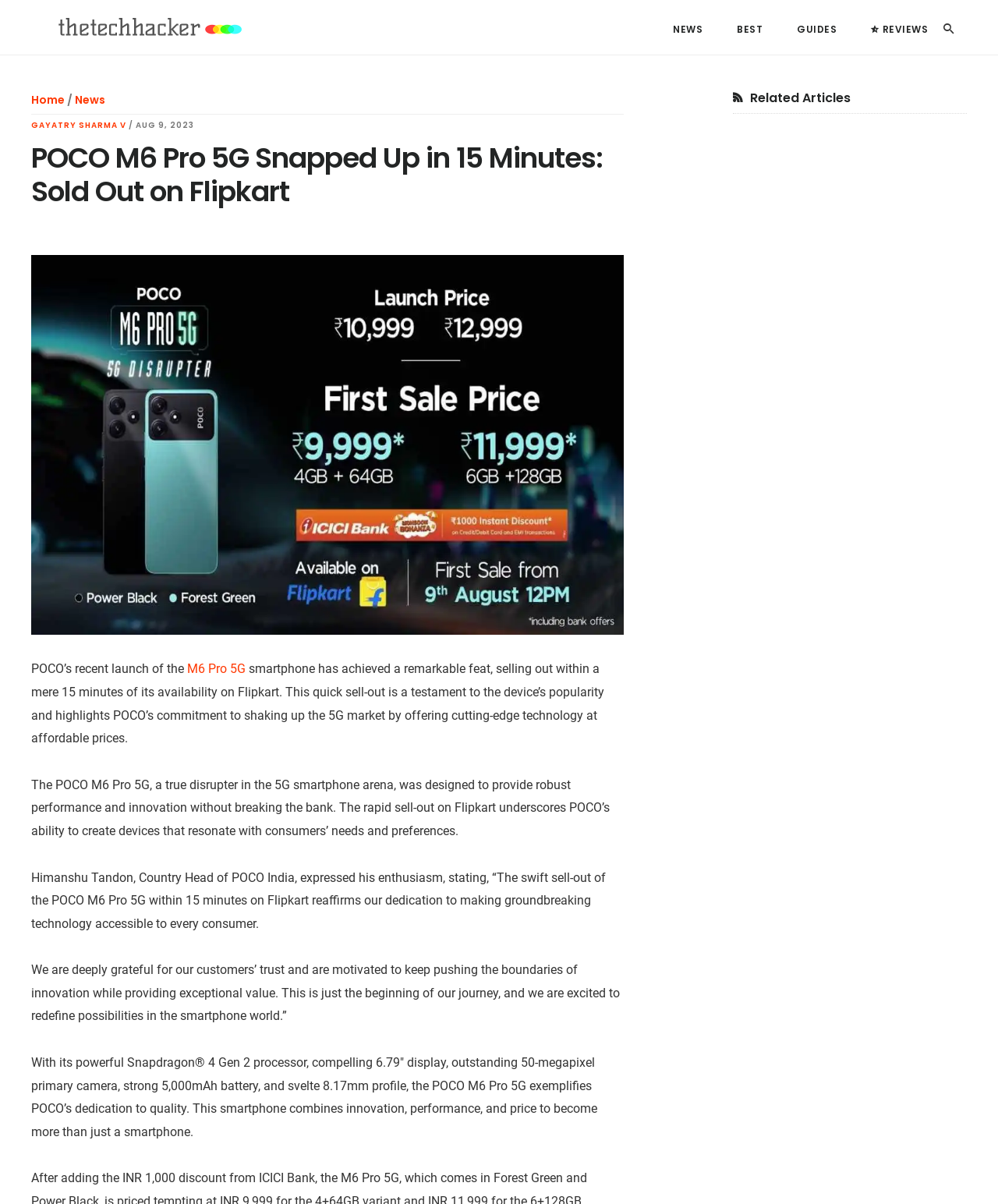What is the name of the processor used in the POCO M6 Pro 5G?
Refer to the screenshot and respond with a concise word or phrase.

Snapdragon 4 Gen 2